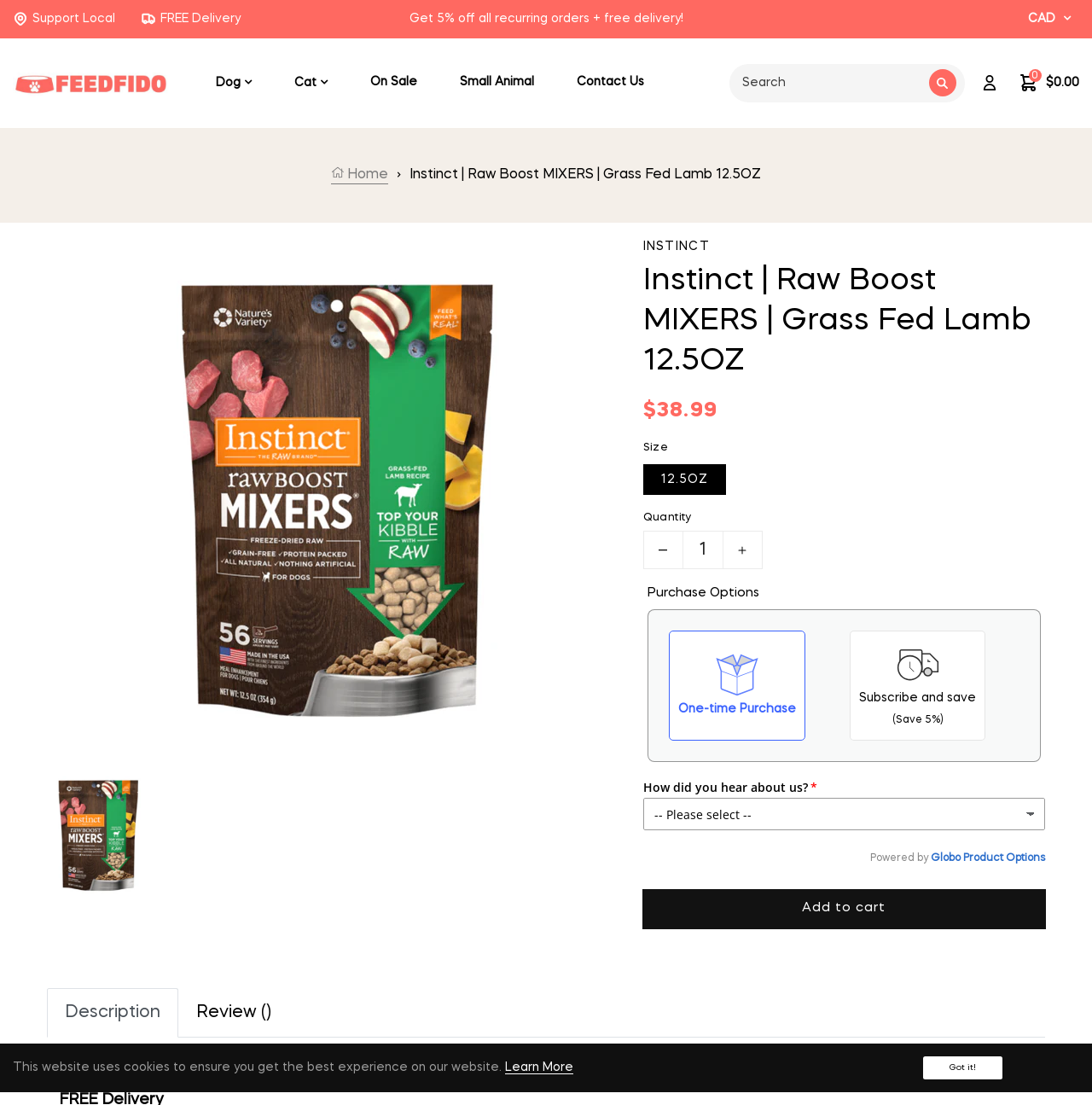Predict the bounding box for the UI component with the following description: "Cart 0 $0.00 icon-cart".

[0.93, 0.065, 0.988, 0.085]